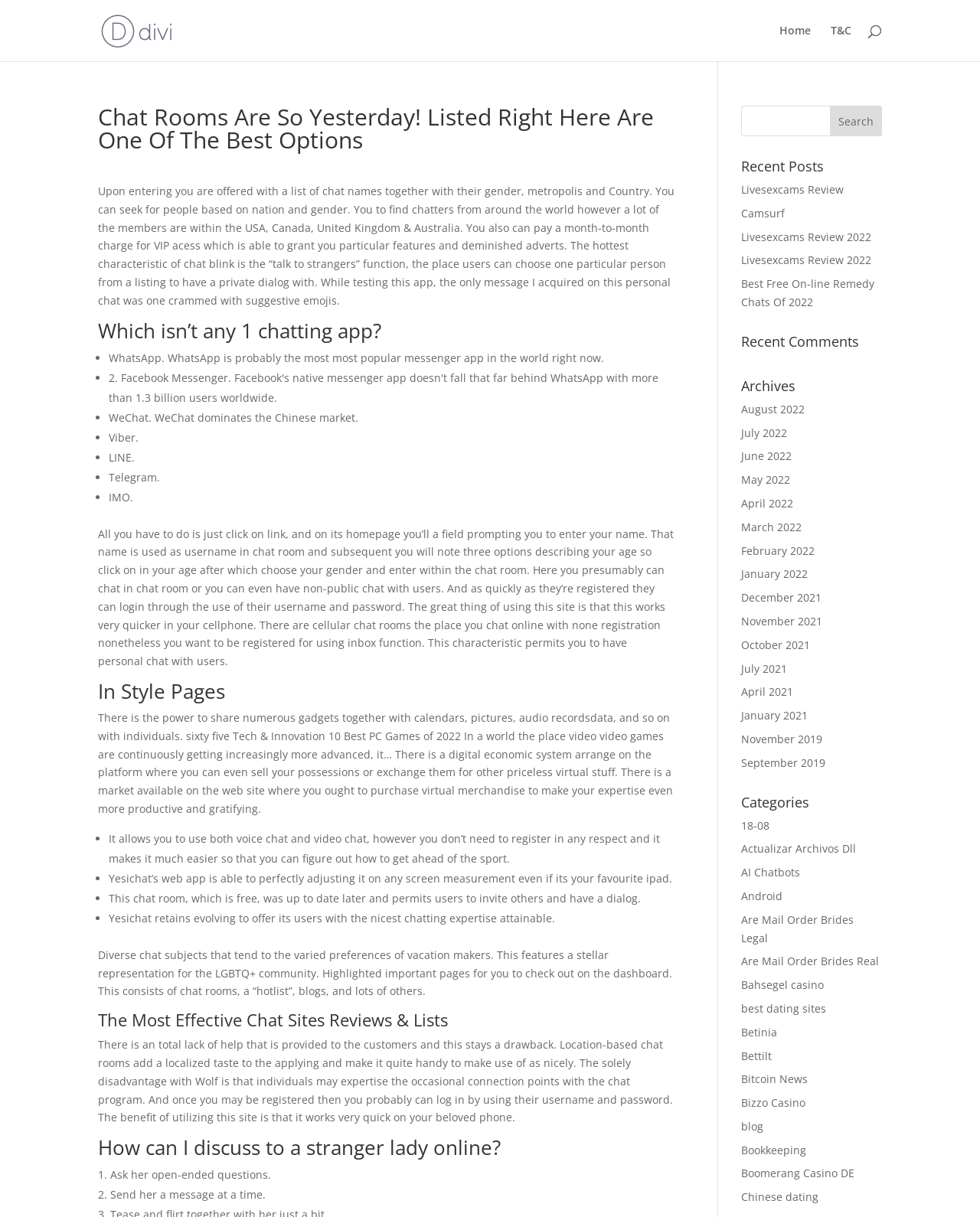Use a single word or phrase to answer the question:
How many recent posts are listed?

5